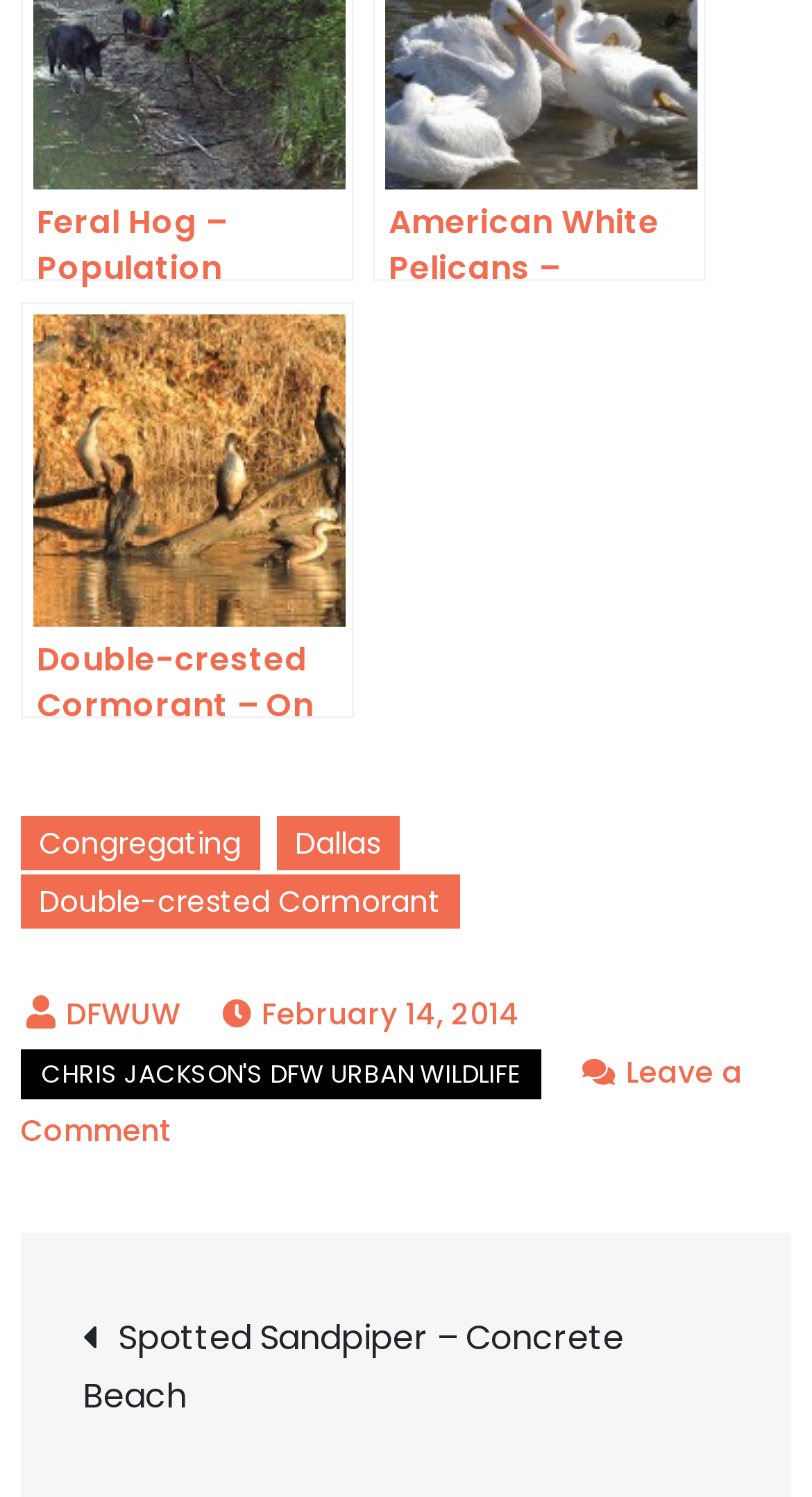What is the date of the post?
Refer to the image and offer an in-depth and detailed answer to the question.

I found this answer by looking at the link 'February 14, 2014' on the page, which contains the date of the post.